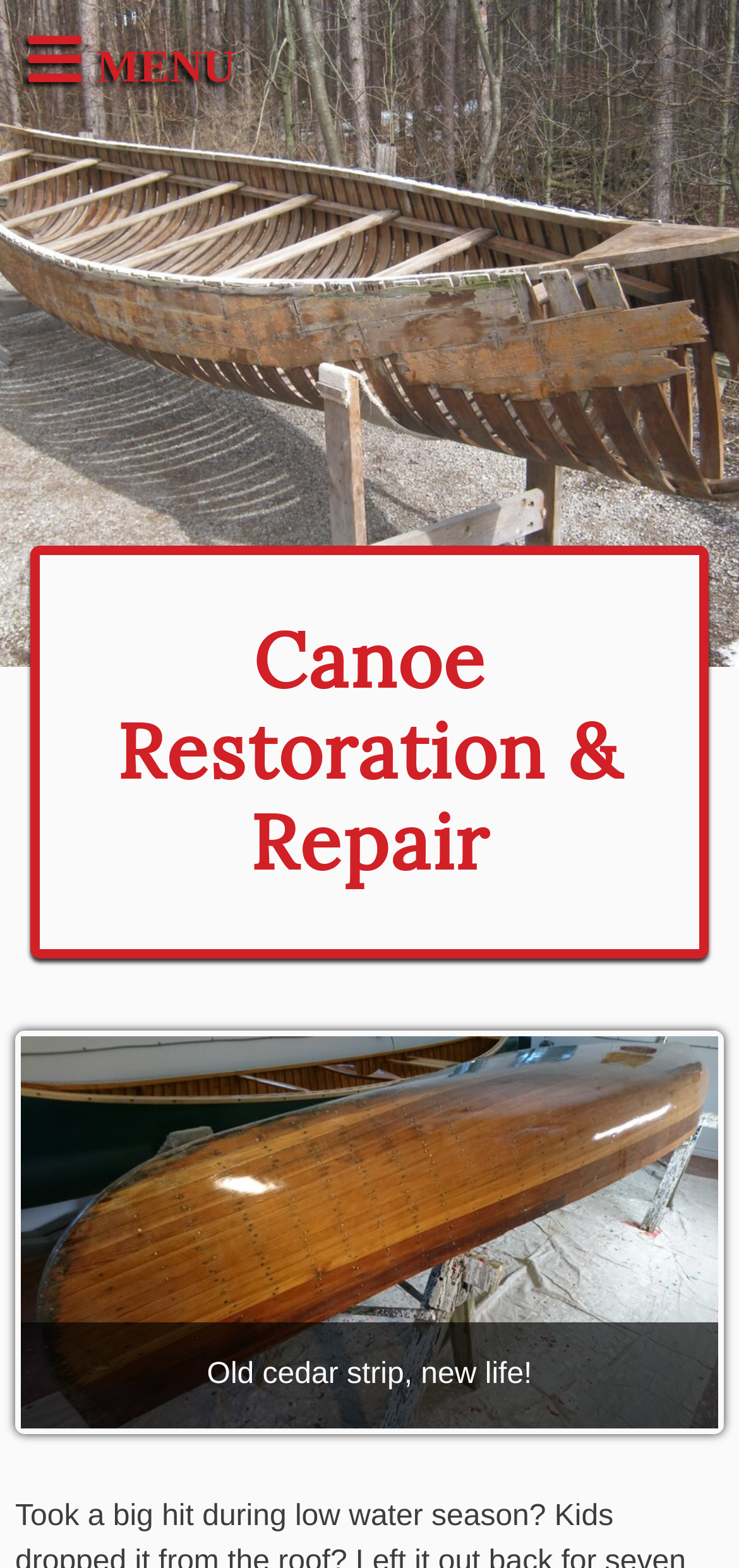Find the bounding box coordinates for the area that should be clicked to accomplish the instruction: "Check CONTACT information".

[0.0, 0.424, 0.769, 0.482]